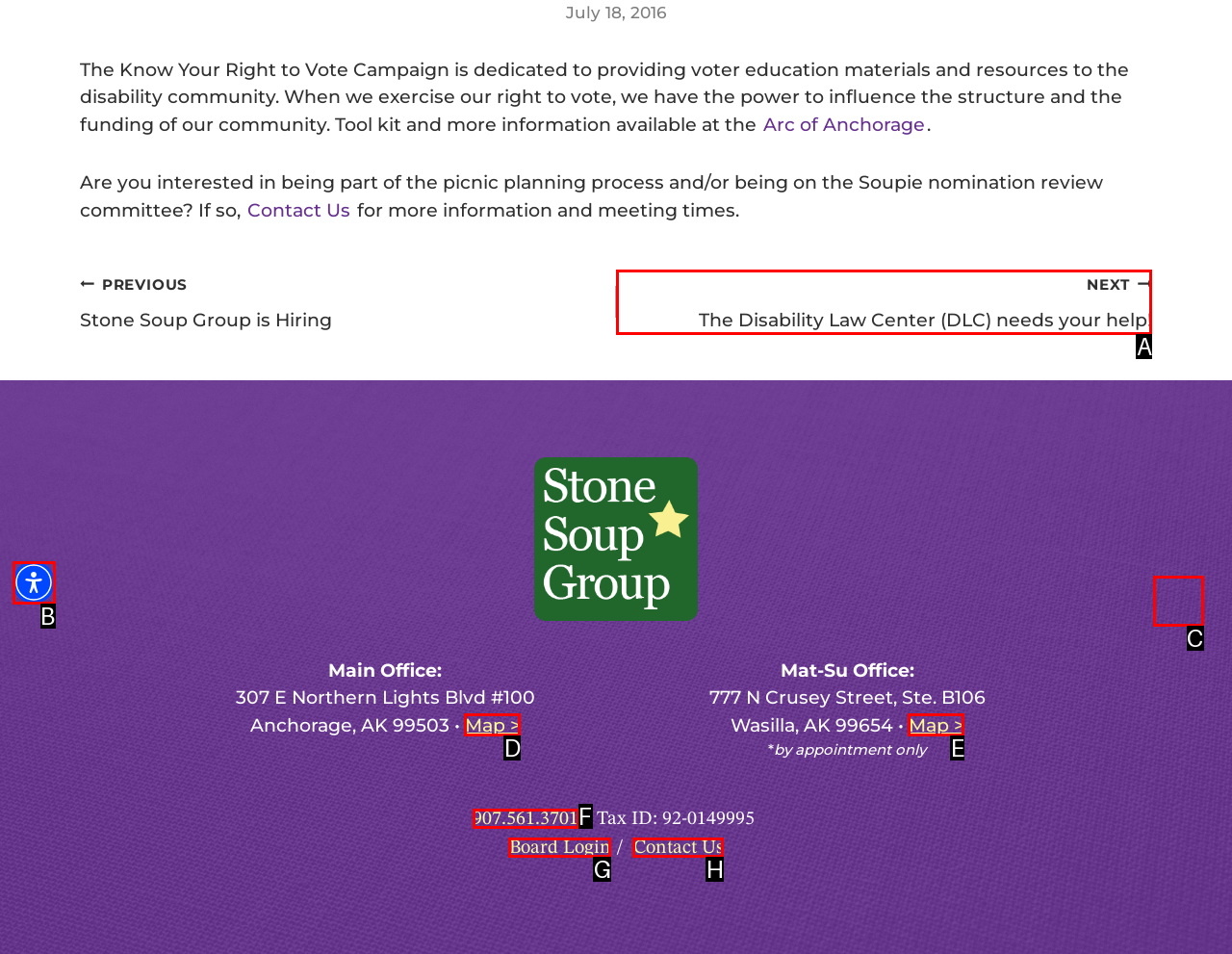Which UI element matches this description: Blog?
Reply with the letter of the correct option directly.

None